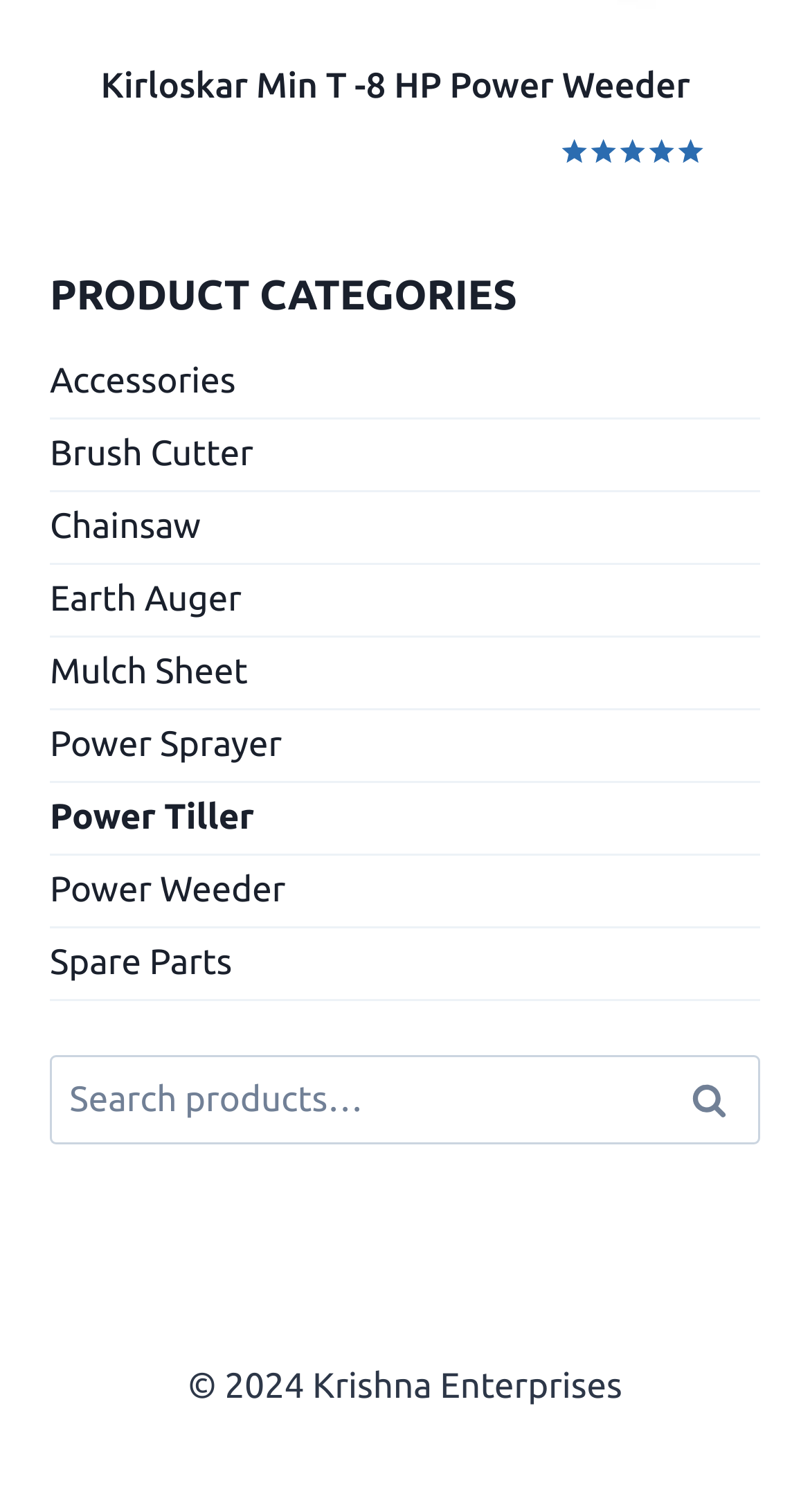Answer the question below with a single word or a brief phrase: 
What is the copyright year of the website?

2024